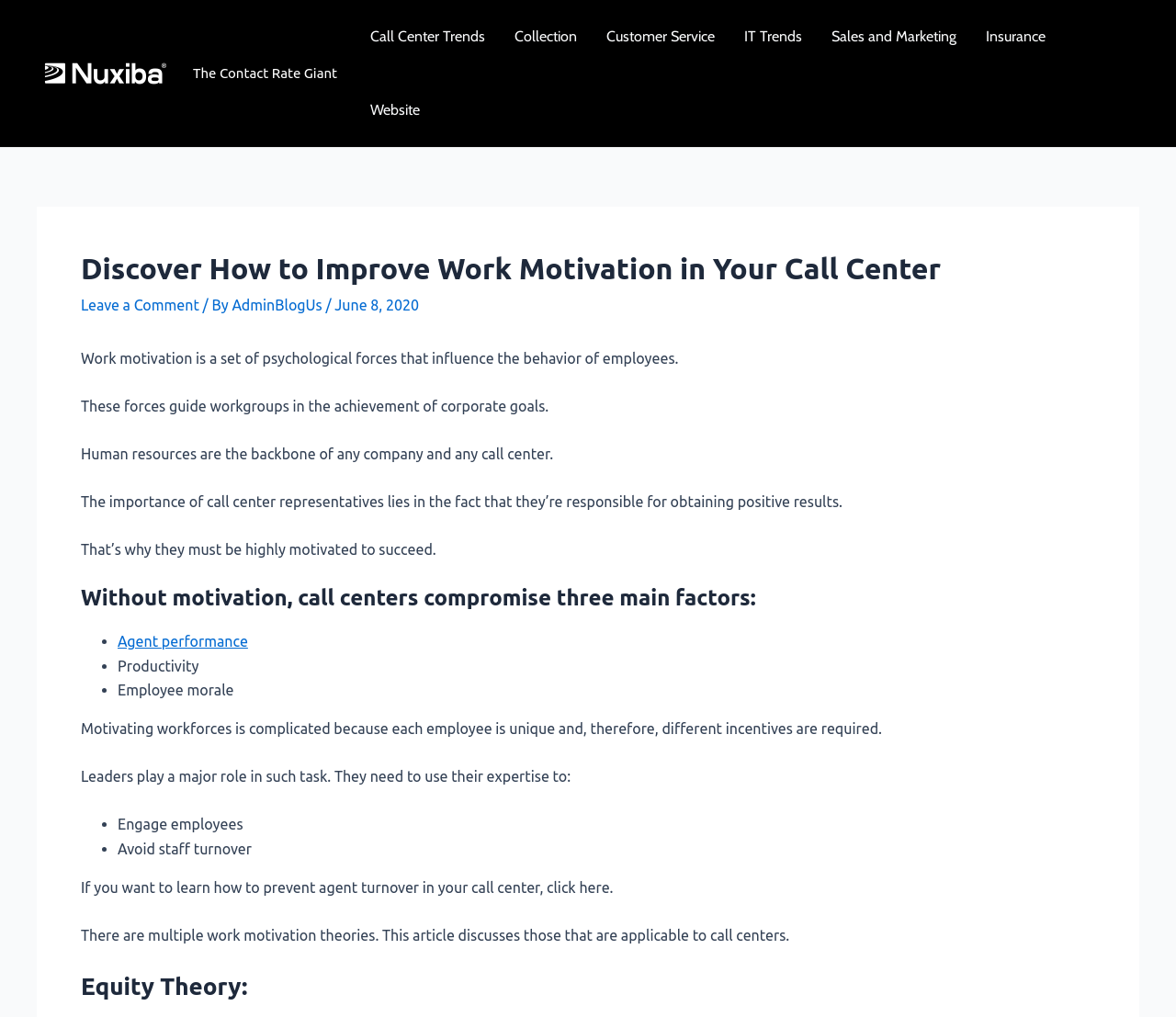What are the three main factors that call centers compromise without motivation?
Examine the webpage screenshot and provide an in-depth answer to the question.

According to the article, without motivation, call centers compromise three main factors, which are listed as bullet points: Agent performance, Productivity, and Employee morale.